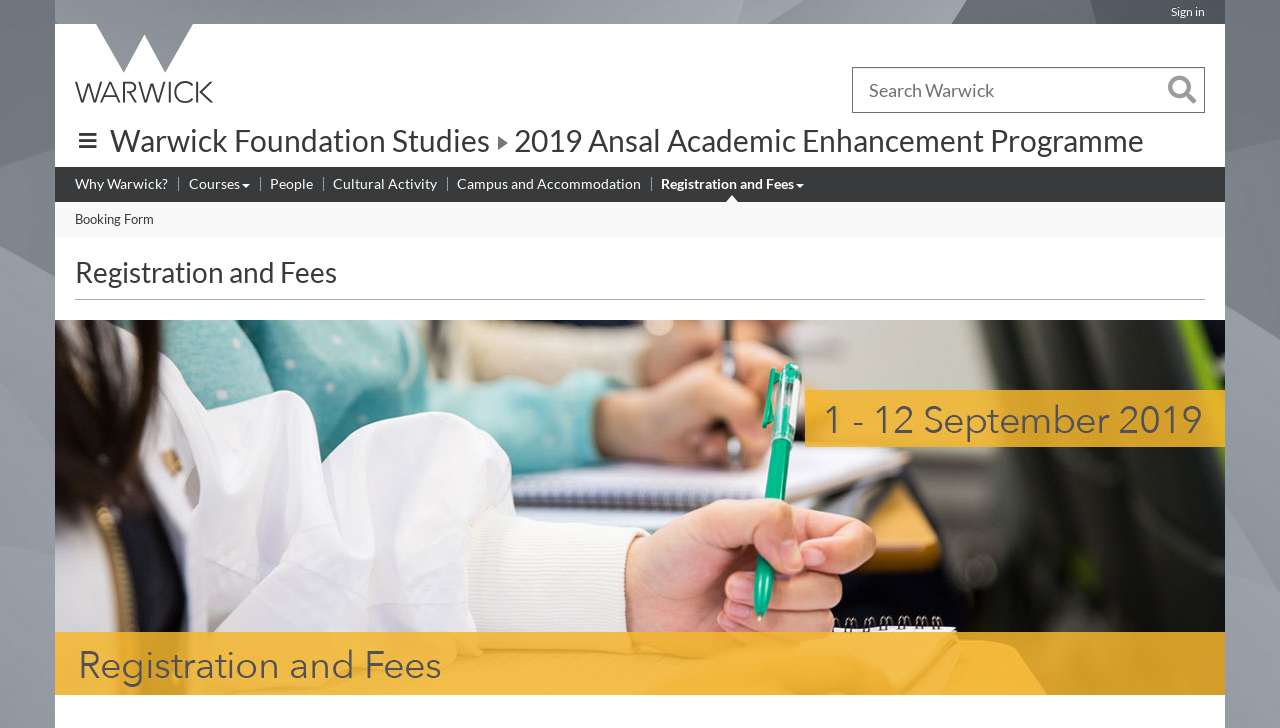Please find and generate the text of the main header of the webpage.

Warwick Foundation Studies 2019 Ansal Academic Enhancement Programme